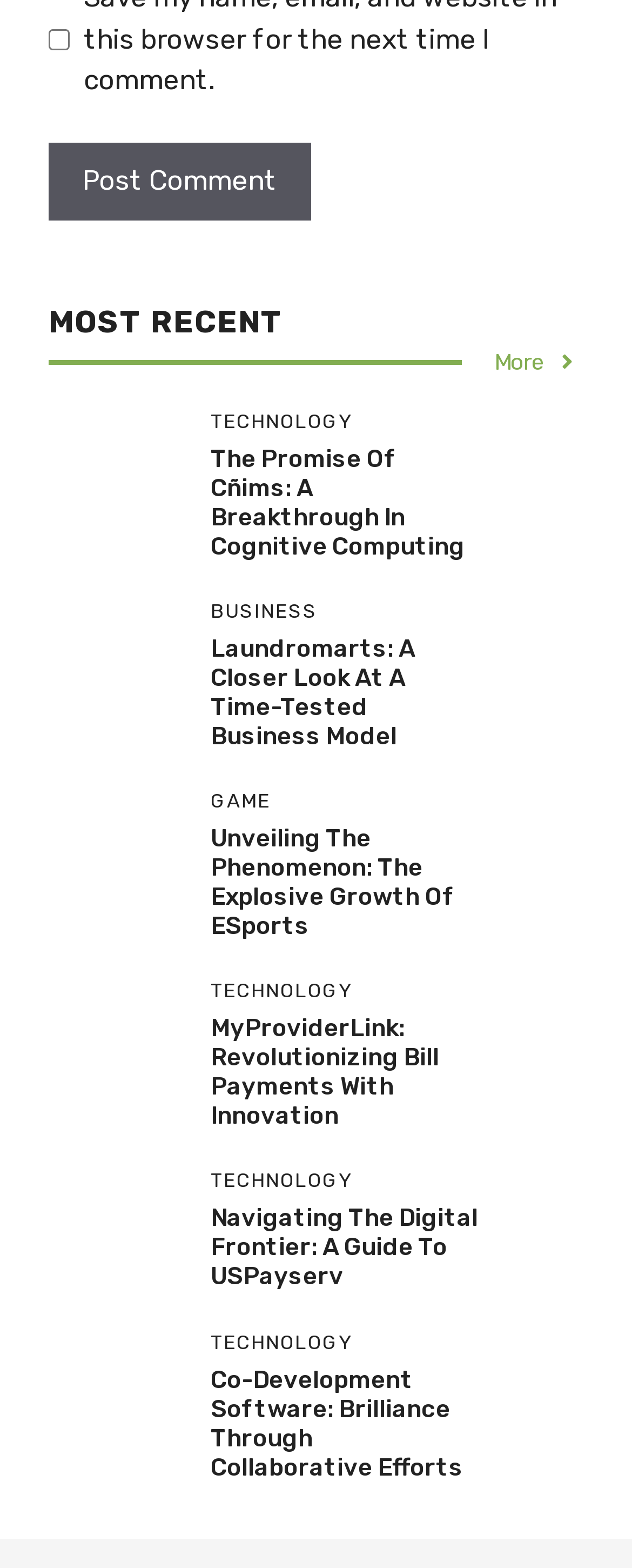Using details from the image, please answer the following question comprehensively:
What is the title of the last article?

I looked at the last heading under the TECHNOLOGY category, which is 'Co-Development Software: Brilliance Through Collaborative Efforts'. The title of the last article is Co-Development Software.